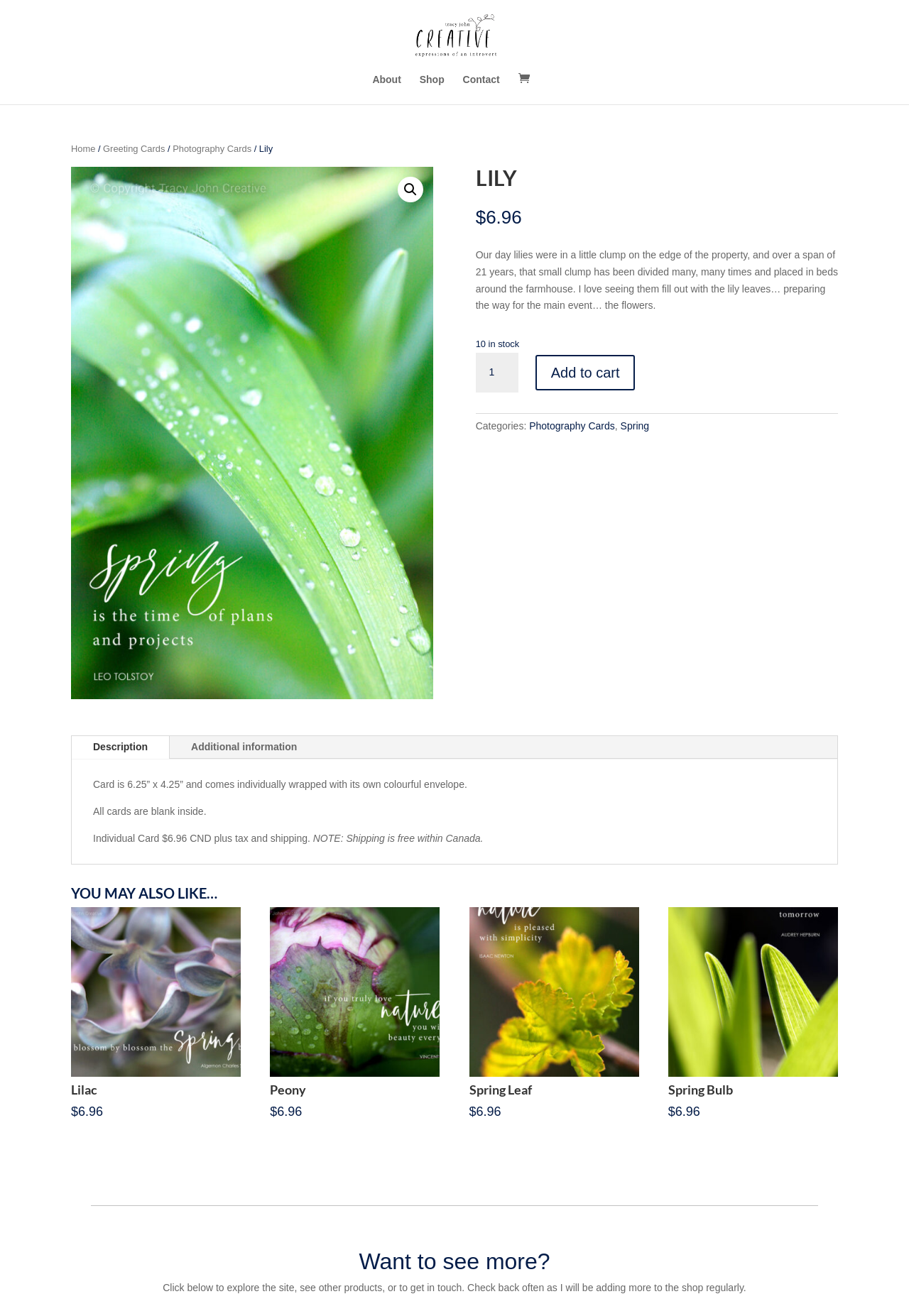Pinpoint the bounding box coordinates of the clickable element to carry out the following instruction: "Click ABOUT."

None